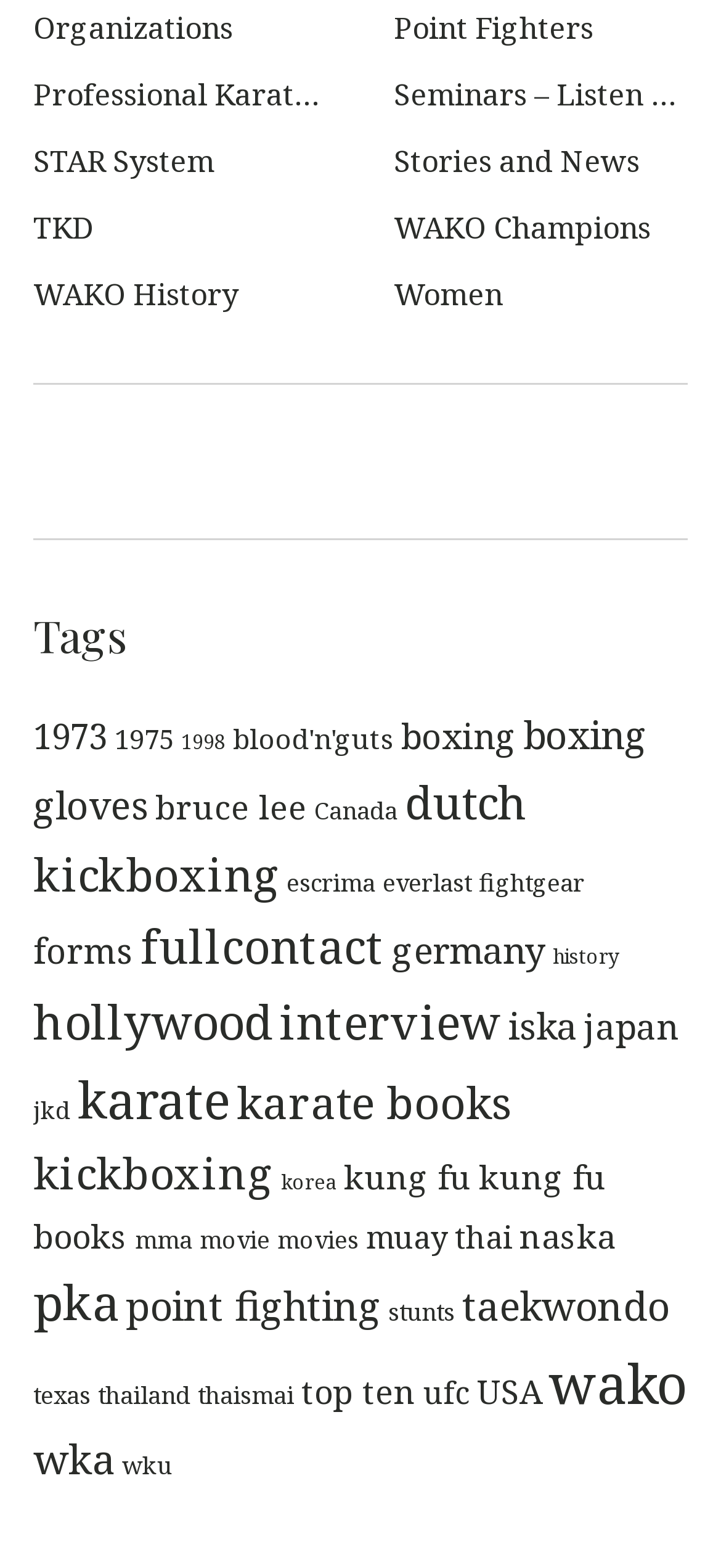Locate the bounding box coordinates of the area you need to click to fulfill this instruction: 'Click on Organizations'. The coordinates must be in the form of four float numbers ranging from 0 to 1: [left, top, right, bottom].

[0.046, 0.004, 0.323, 0.03]